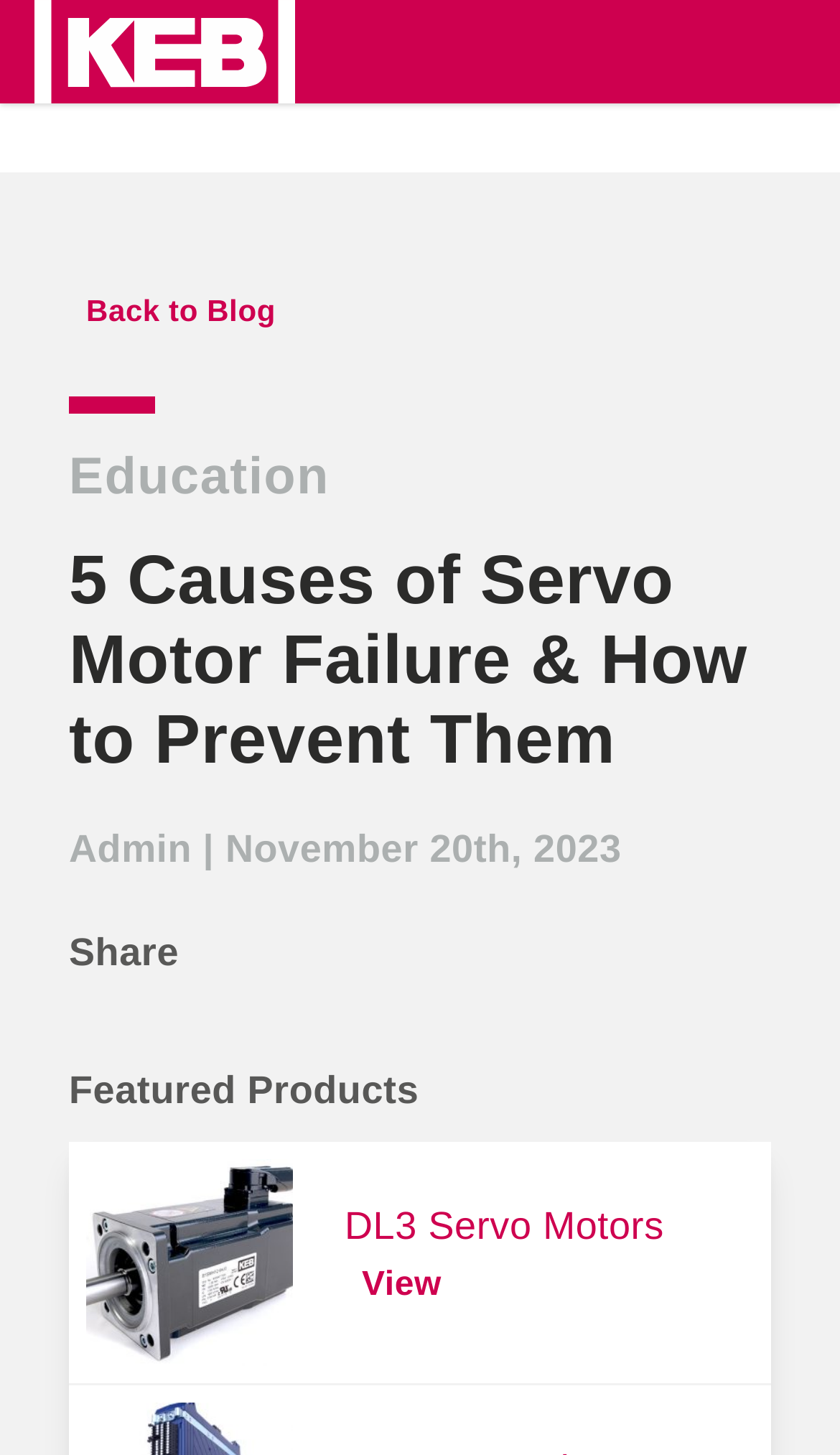Who is the author of the article?
Please analyze the image and answer the question with as much detail as possible.

I found the author of the article by looking at the text 'Admin' which is located below the article title and above the date.